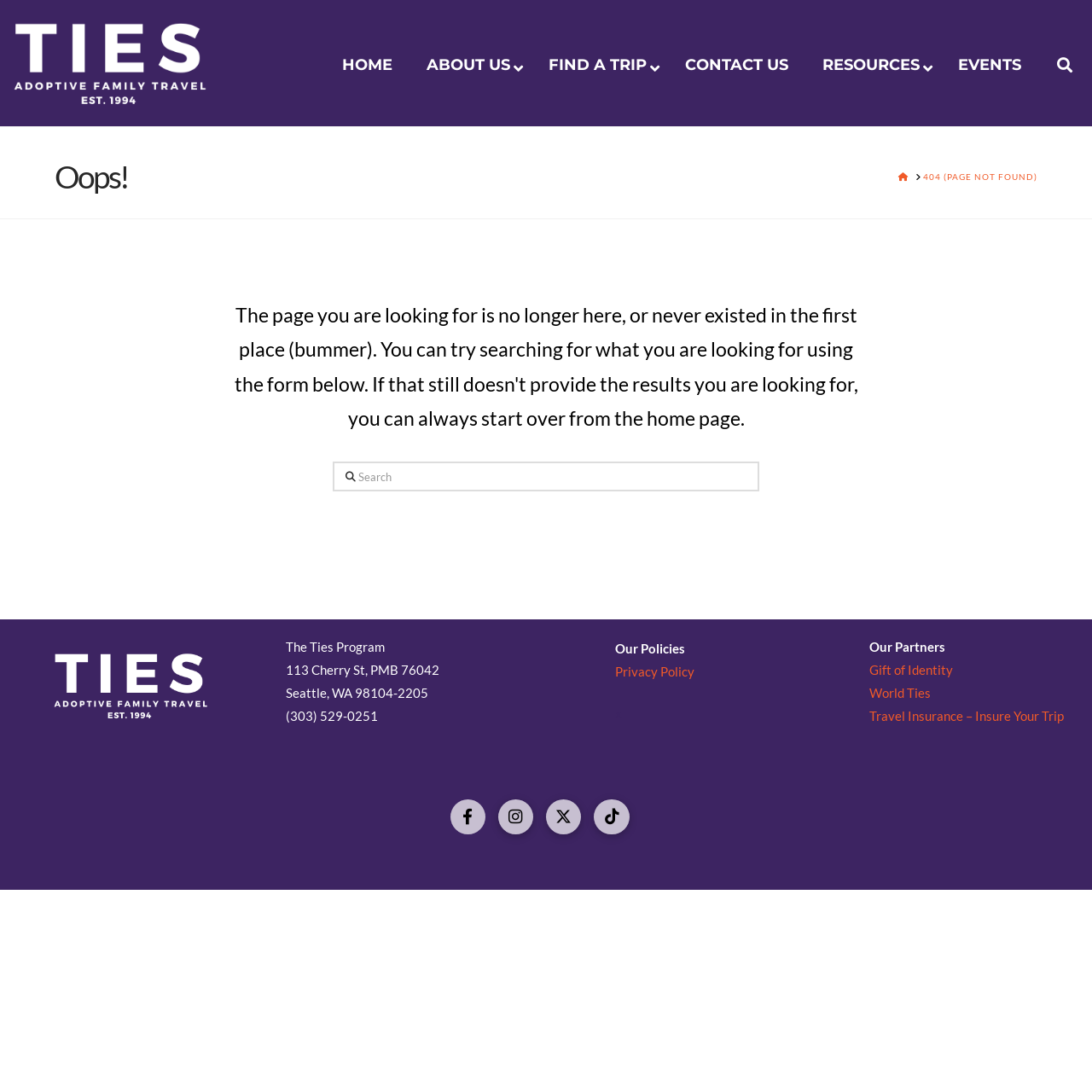Locate the bounding box coordinates of the element that should be clicked to fulfill the instruction: "find a trip".

[0.486, 0.039, 0.611, 0.081]